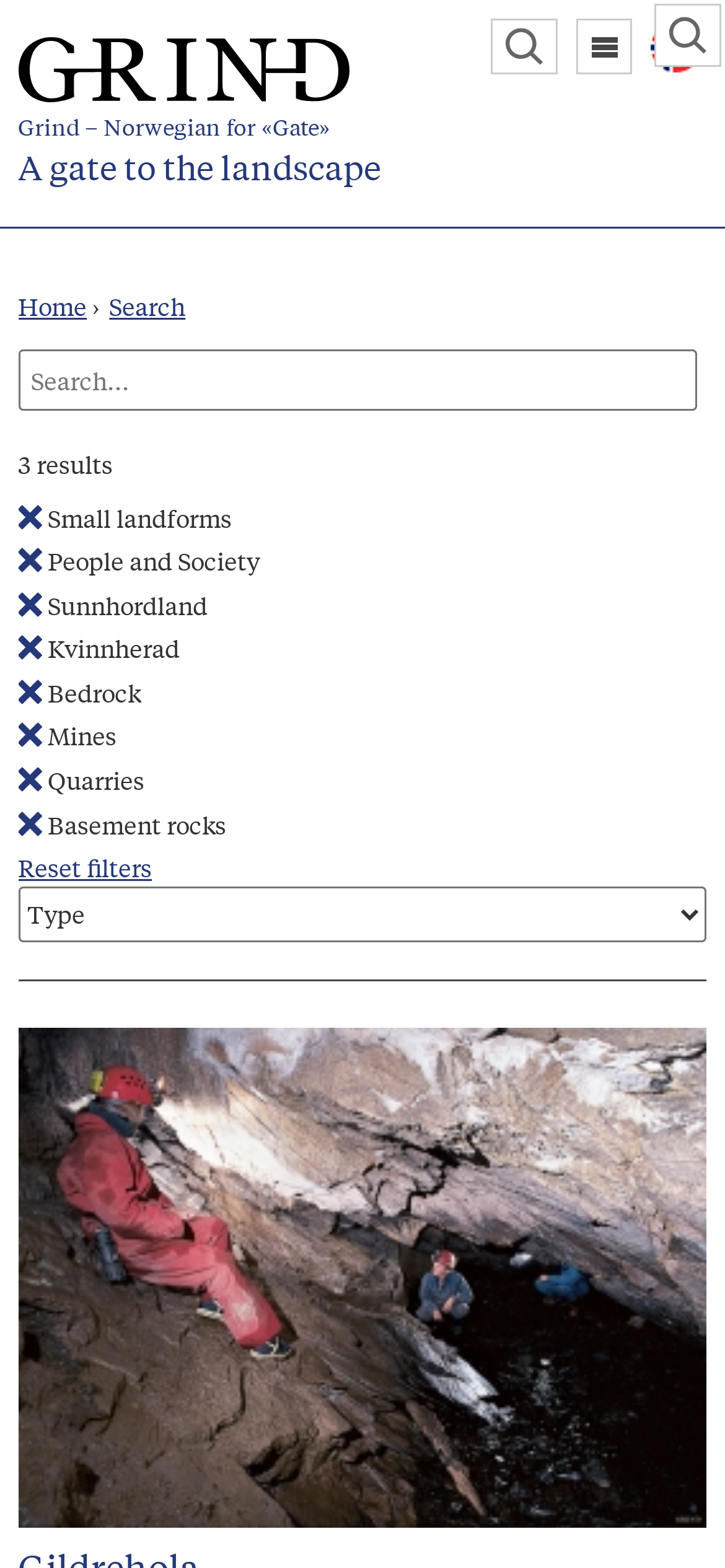Identify the bounding box coordinates for the element you need to click to achieve the following task: "Search for something". Provide the bounding box coordinates as four float numbers between 0 and 1, in the form [left, top, right, bottom].

[0.025, 0.223, 0.962, 0.262]